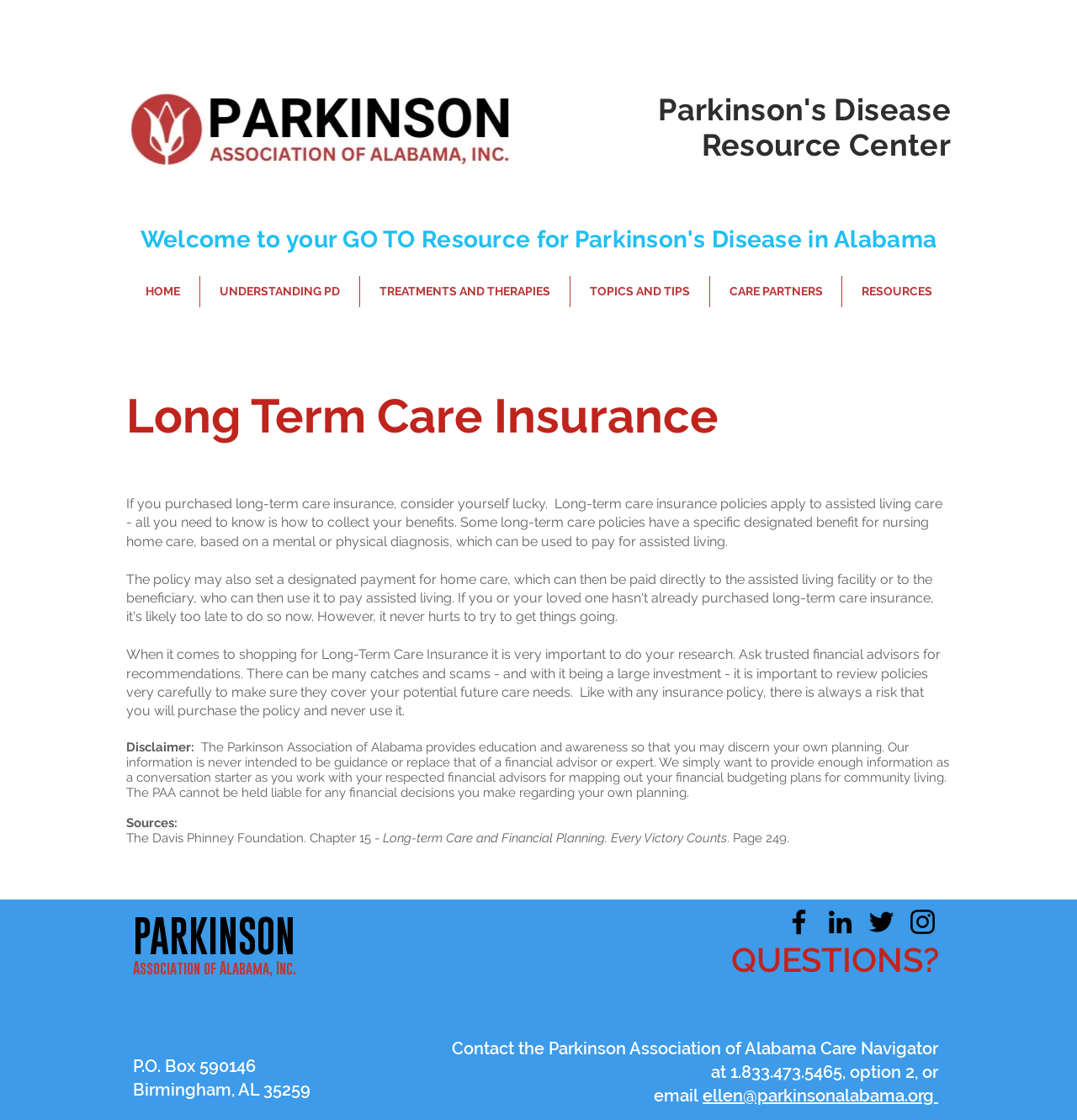From the given element description: "TREATMENTS AND THERAPIES", find the bounding box for the UI element. Provide the coordinates as four float numbers between 0 and 1, in the order [left, top, right, bottom].

[0.334, 0.246, 0.529, 0.274]